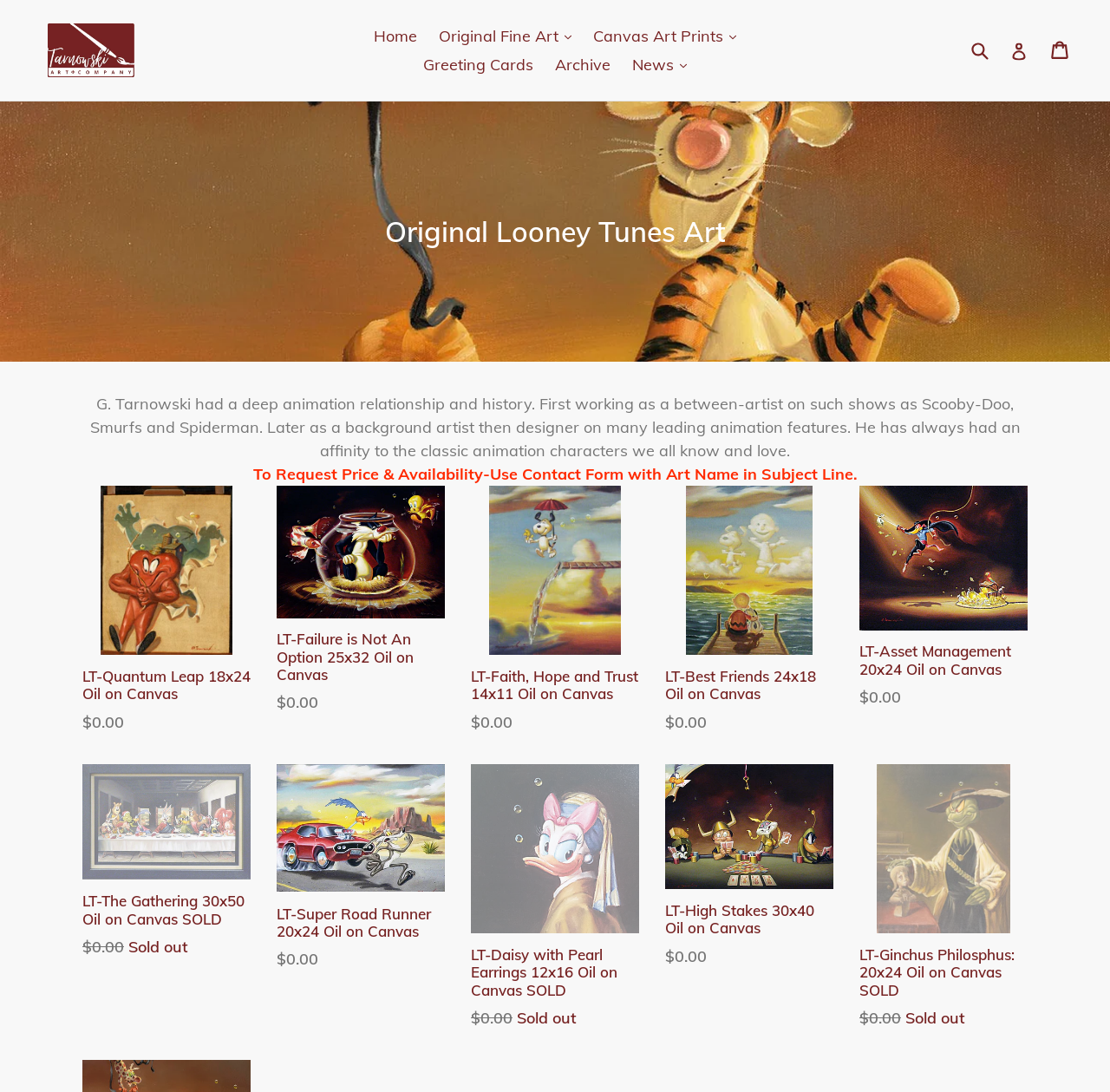Using the webpage screenshot and the element description Log in, determine the bounding box coordinates. Specify the coordinates in the format (top-left x, top-left y, bottom-right x, bottom-right y) with values ranging from 0 to 1.

[0.91, 0.029, 0.926, 0.063]